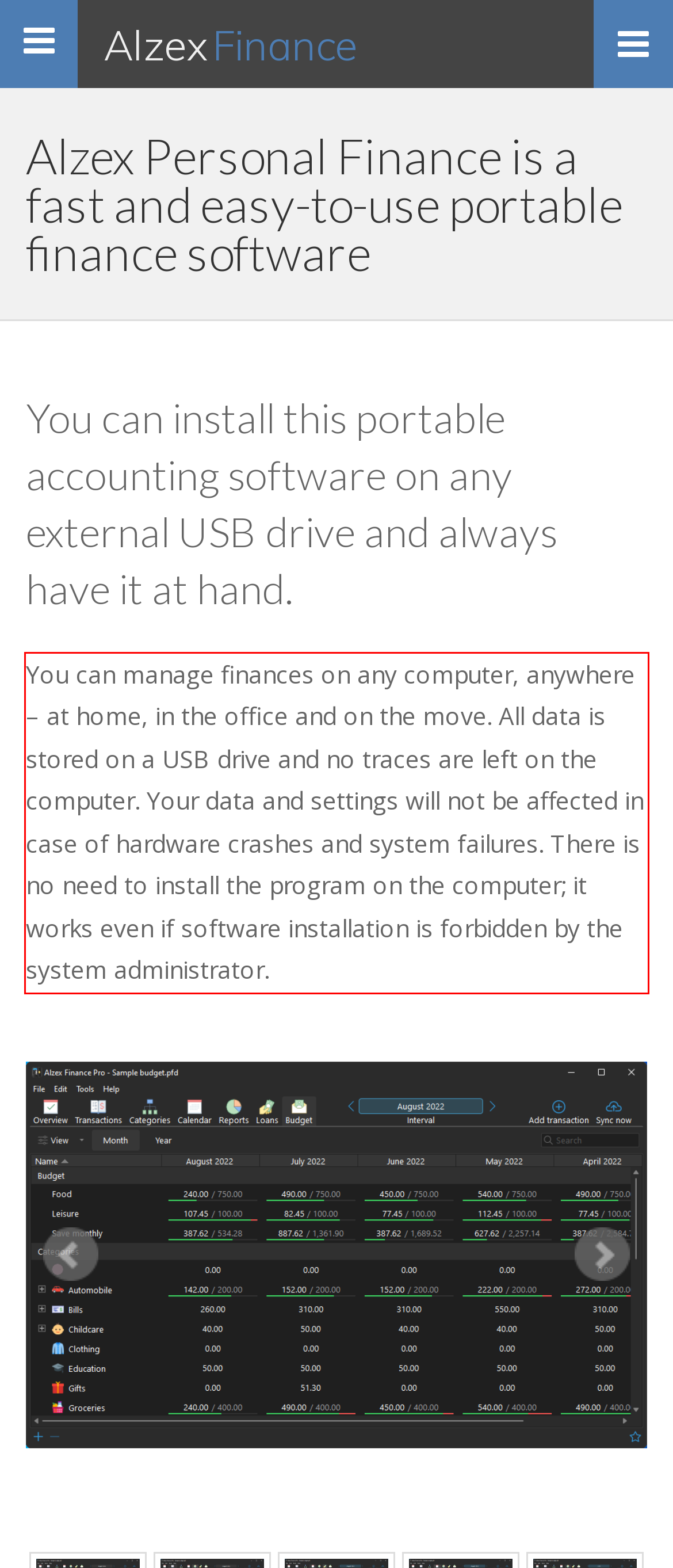Please identify the text within the red rectangular bounding box in the provided webpage screenshot.

You can manage finances on any computer, anywhere – at home, in the office and on the move. All data is stored on a USB drive and no traces are left on the computer. Your data and settings will not be affected in case of hardware crashes and system failures. There is no need to install the program on the computer; it works even if software installation is forbidden by the system administrator.